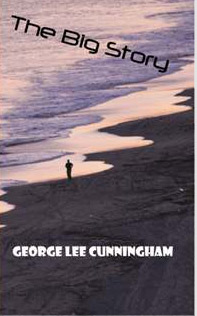Explain the image thoroughly, highlighting all key elements.

The image features the cover of a book titled "The Big Story" by George Lee Cunningham. The design captures a serene, coastal scene at dusk, where a lone figure stands on a beach, gazing out towards the calm waters. The horizon is painted with soft hues of purple and gold, reflecting the fading light of the day. The title, "The Big Story," is presented in a bold, modern font at the top, arching slightly, while the author's name is prominently displayed in white lettering at the bottom. This visual composition evokes a sense of introspection and adventure, inviting readers to explore the narrative within.